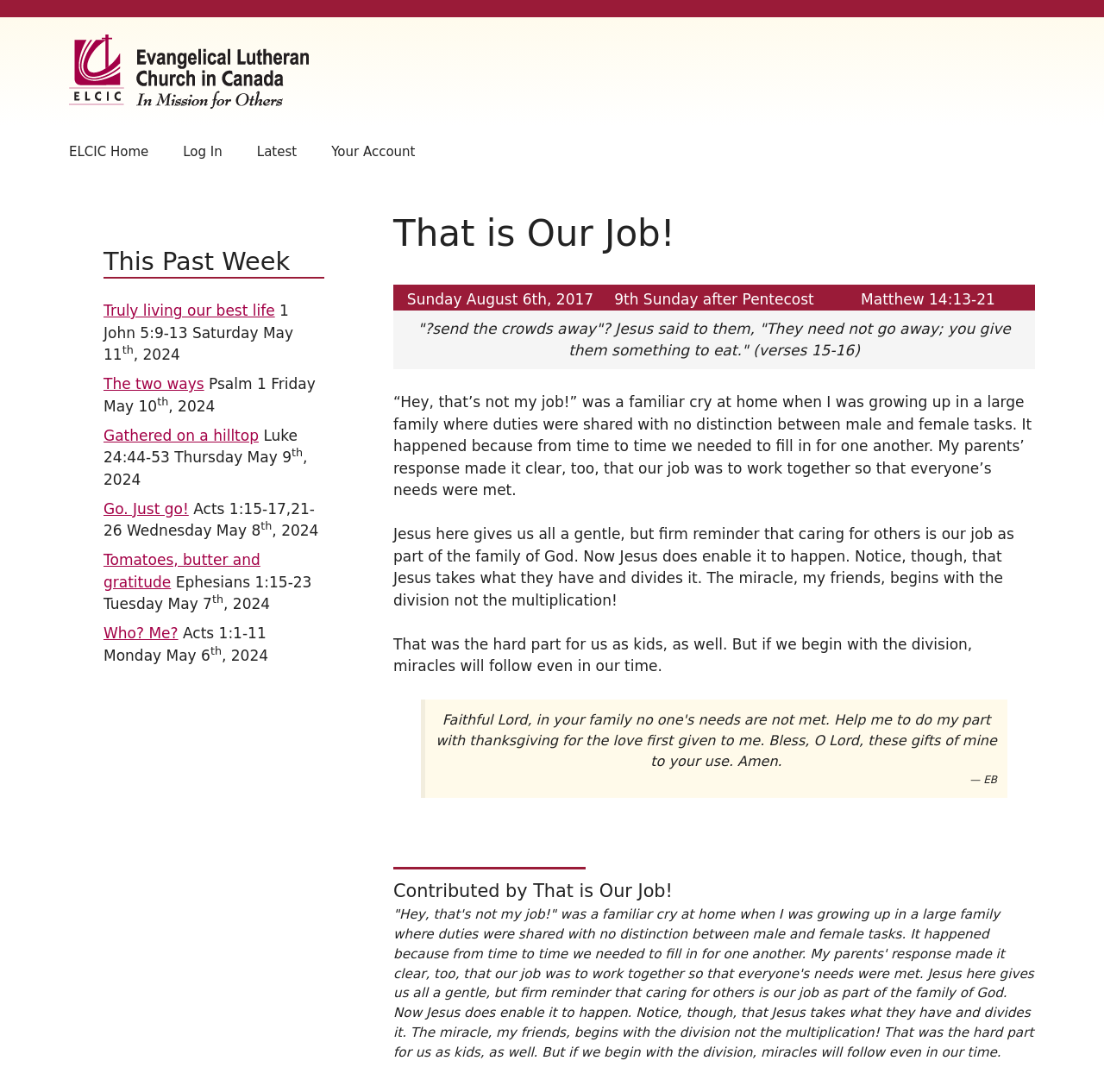How many links are there in the 'This Past Week' section?
Look at the image and respond with a single word or a short phrase.

7